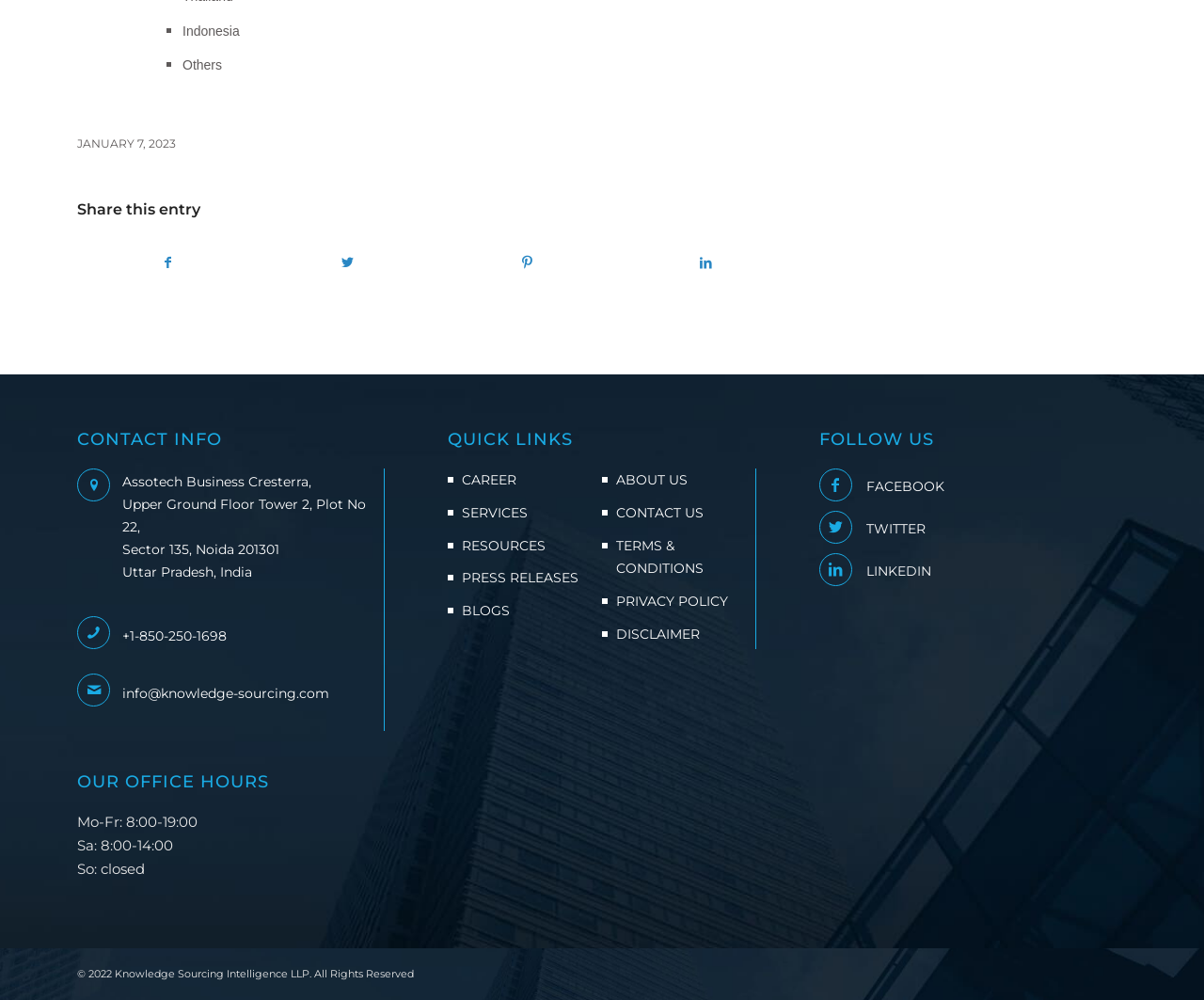Find the bounding box coordinates of the clickable element required to execute the following instruction: "Share this entry on Facebook". Provide the coordinates as four float numbers between 0 and 1, i.e., [left, top, right, bottom].

[0.065, 0.237, 0.214, 0.289]